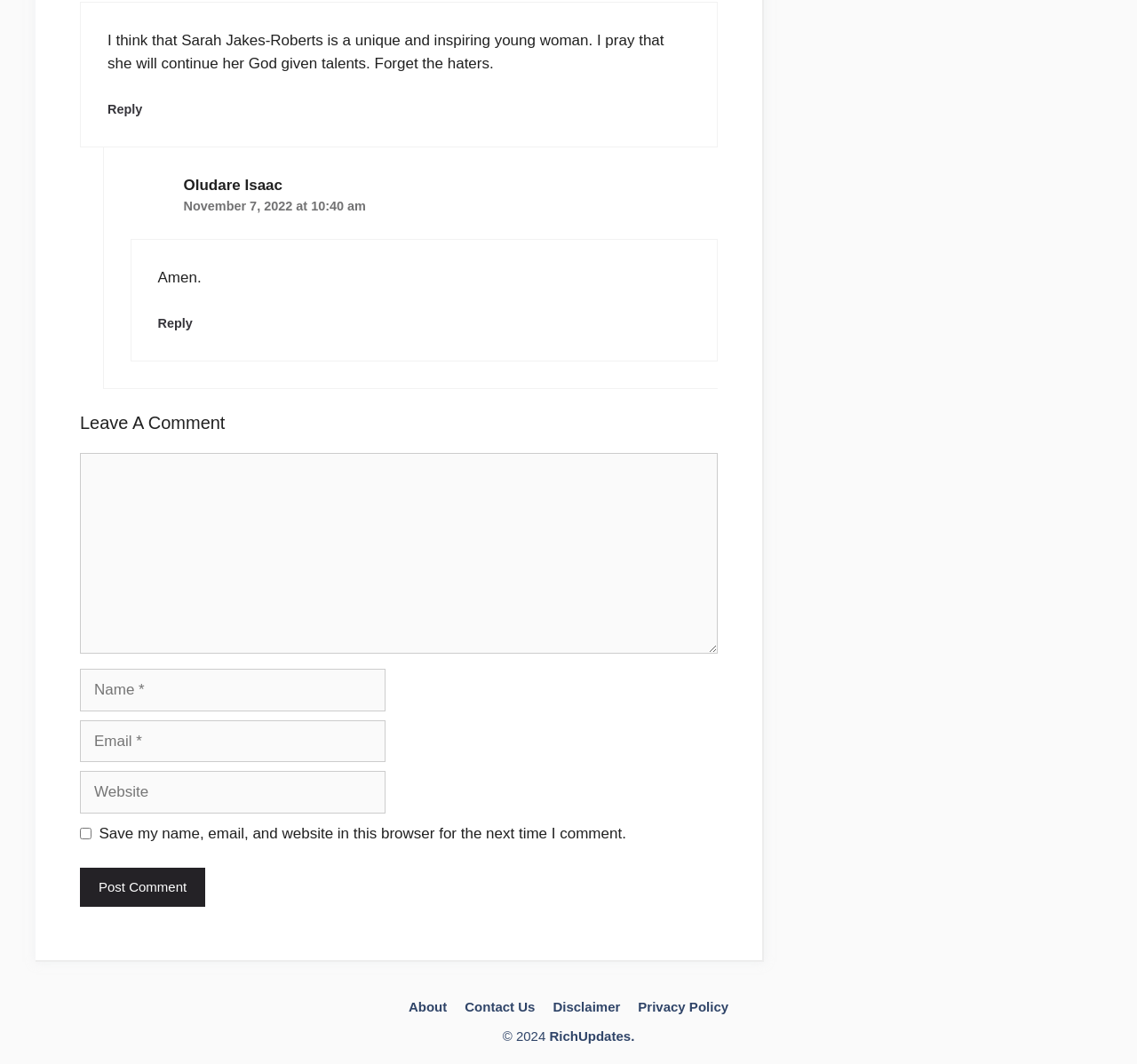Show the bounding box coordinates for the element that needs to be clicked to execute the following instruction: "Type your name". Provide the coordinates in the form of four float numbers between 0 and 1, i.e., [left, top, right, bottom].

[0.07, 0.629, 0.339, 0.669]